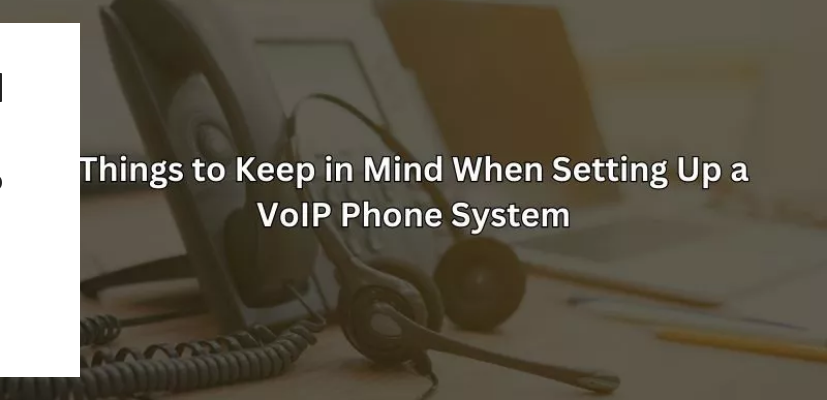Answer the question in one word or a short phrase:
What is the topic of the article?

VoIP phone system setup